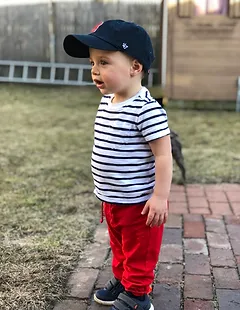What is on the child's head?
Provide a comprehensive and detailed answer to the question.

The caption states that the child has a 'navy blue cap adorned with a logo', which suggests that the child is wearing a cap on their head.